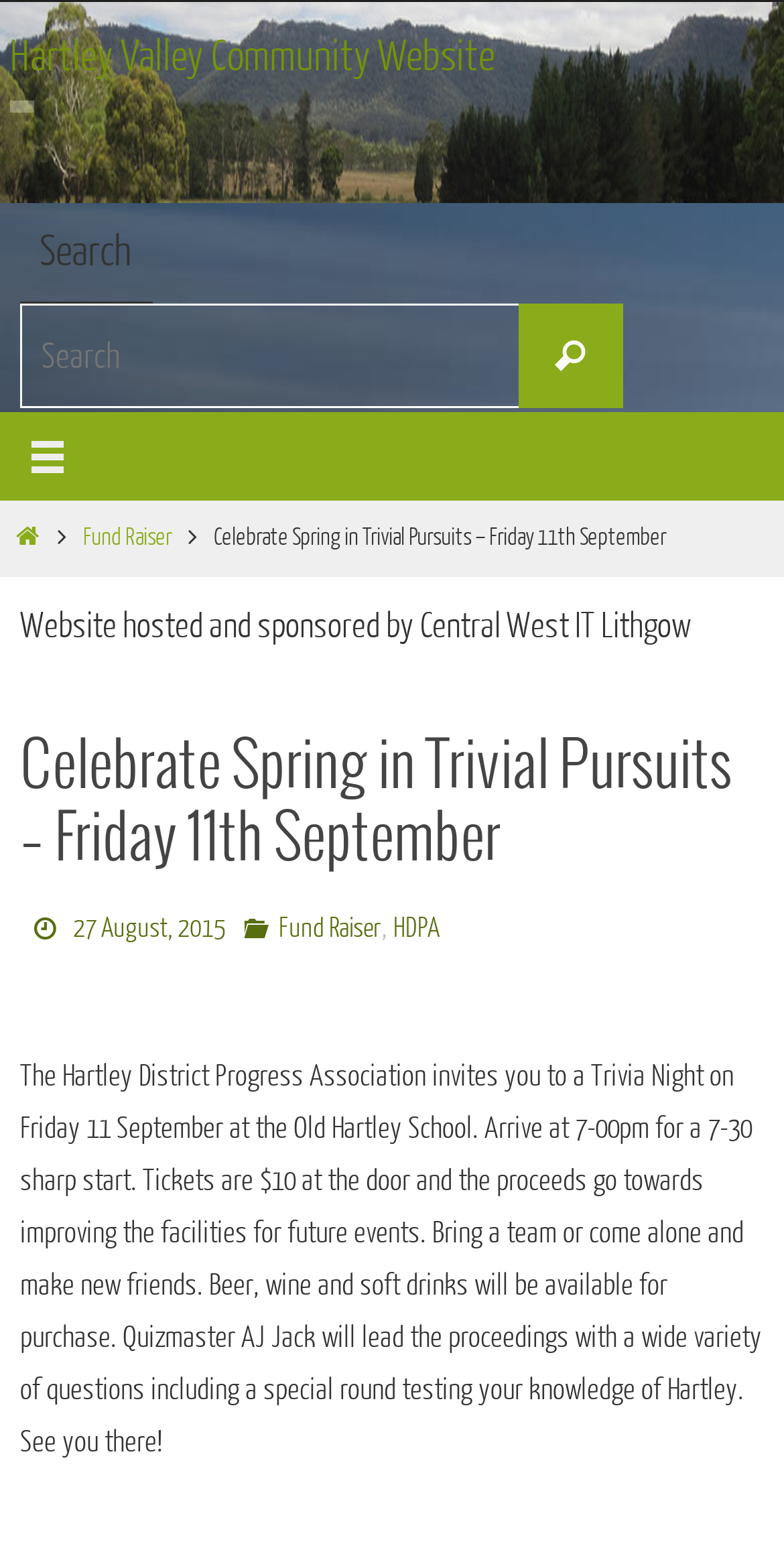Identify the main heading of the webpage and provide its text content.

Celebrate Spring in Trivial Pursuits – Friday 11th September